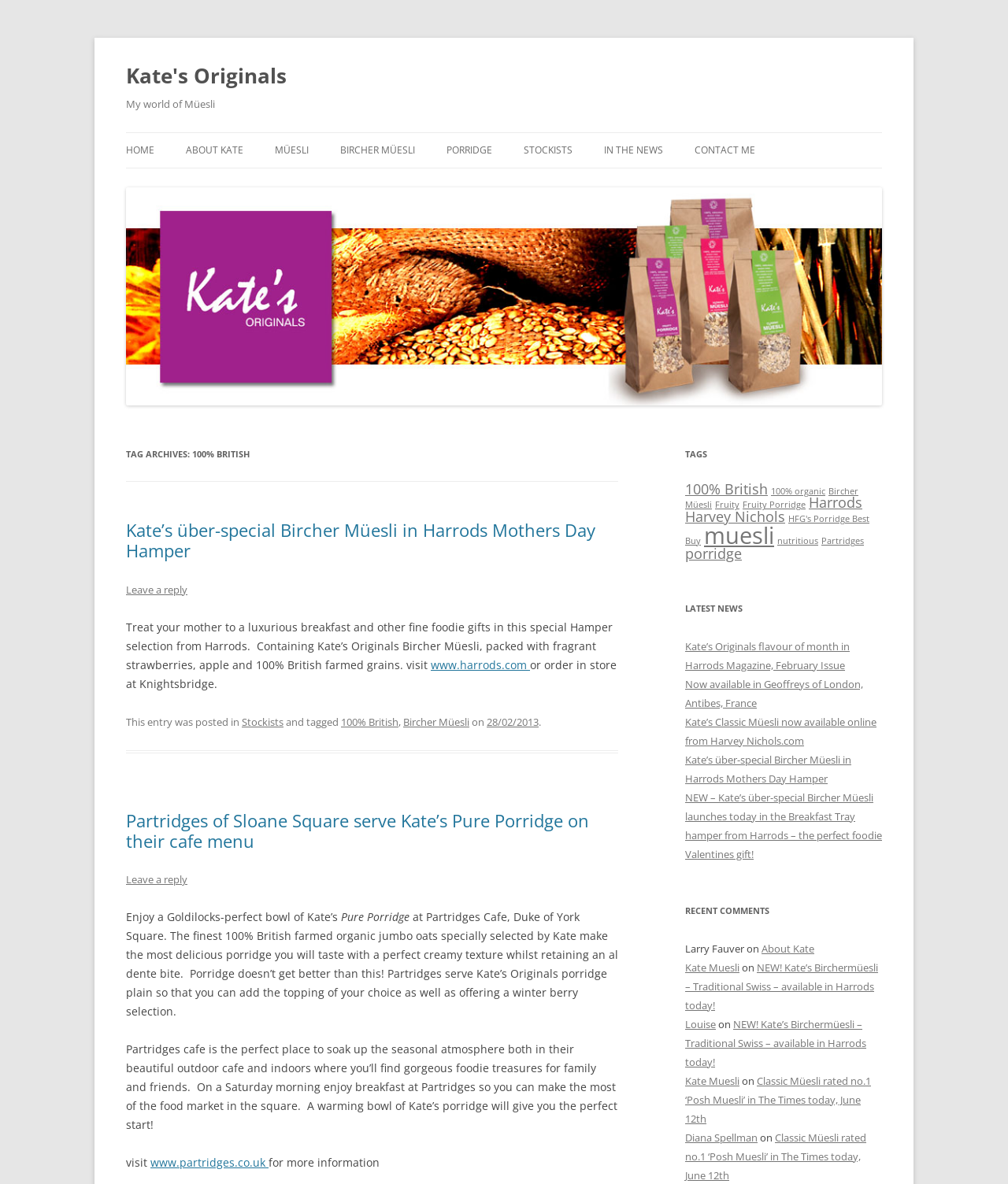Specify the bounding box coordinates of the element's region that should be clicked to achieve the following instruction: "Check the 'TAG ARCHIVES: 100% BRITISH' section". The bounding box coordinates consist of four float numbers between 0 and 1, in the format [left, top, right, bottom].

[0.125, 0.376, 0.613, 0.391]